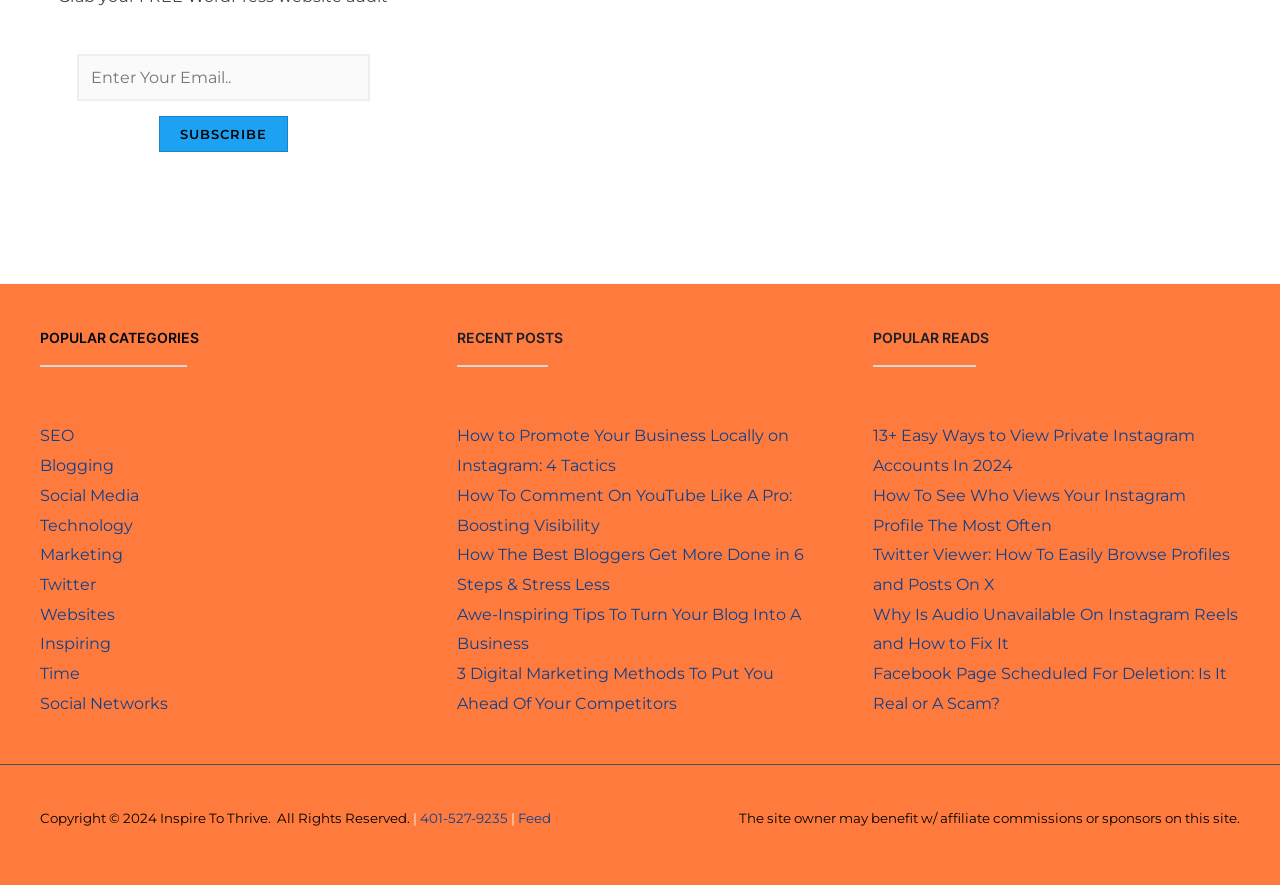Locate the bounding box coordinates of the area you need to click to fulfill this instruction: 'Subscribe'. The coordinates must be in the form of four float numbers ranging from 0 to 1: [left, top, right, bottom].

[0.124, 0.131, 0.225, 0.172]